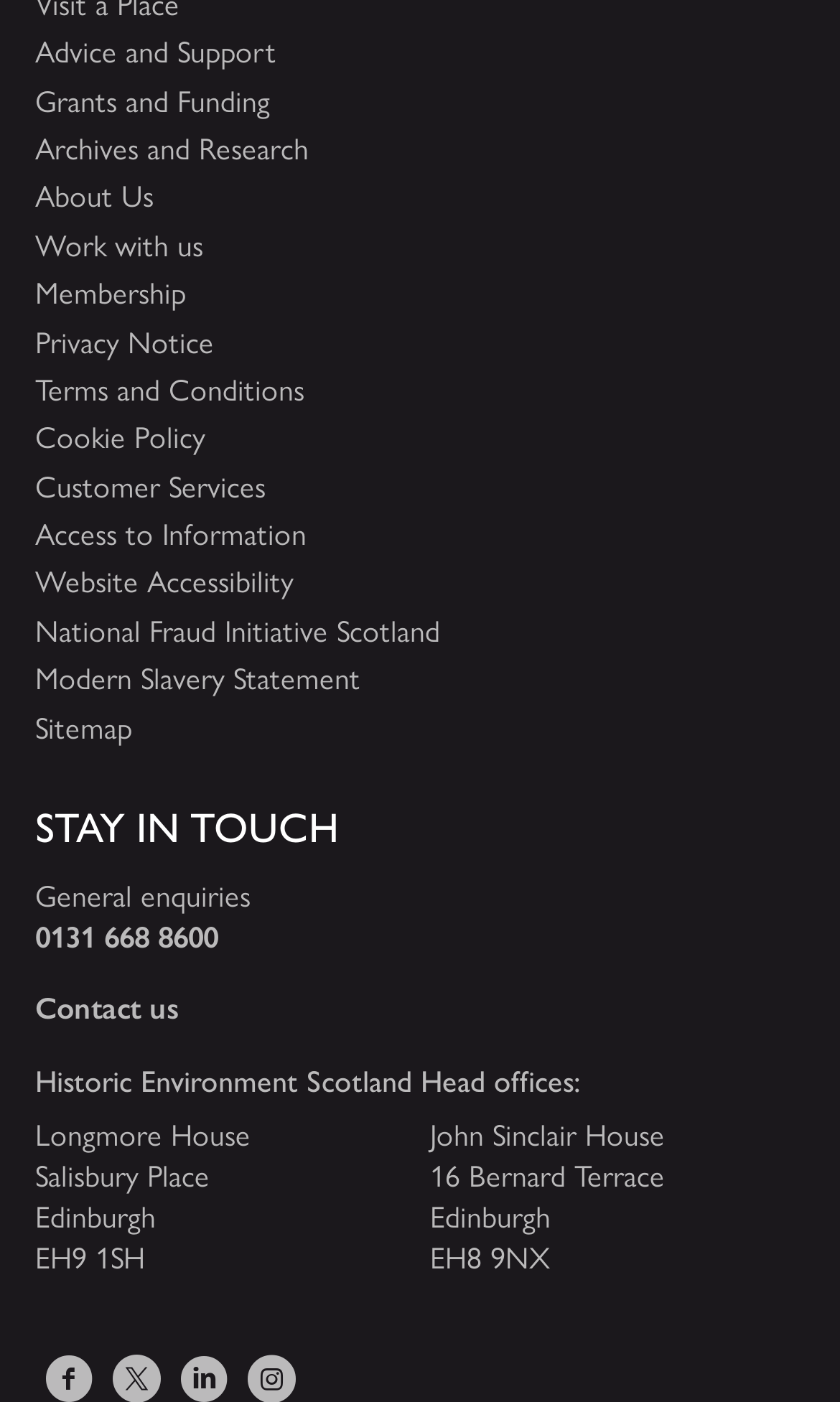What is the last link on the webpage?
Please provide a comprehensive answer to the question based on the webpage screenshot.

By looking at the bounding box coordinates of the links, I can determine their vertical position on the webpage. The link with the highest y2 coordinate is the last one on the page, which is the 'Sitemap' link.